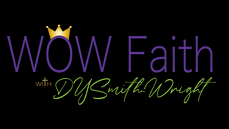Respond to the question with just a single word or phrase: 
What is the main theme of the initiative or merchandise?

Faith-oriented